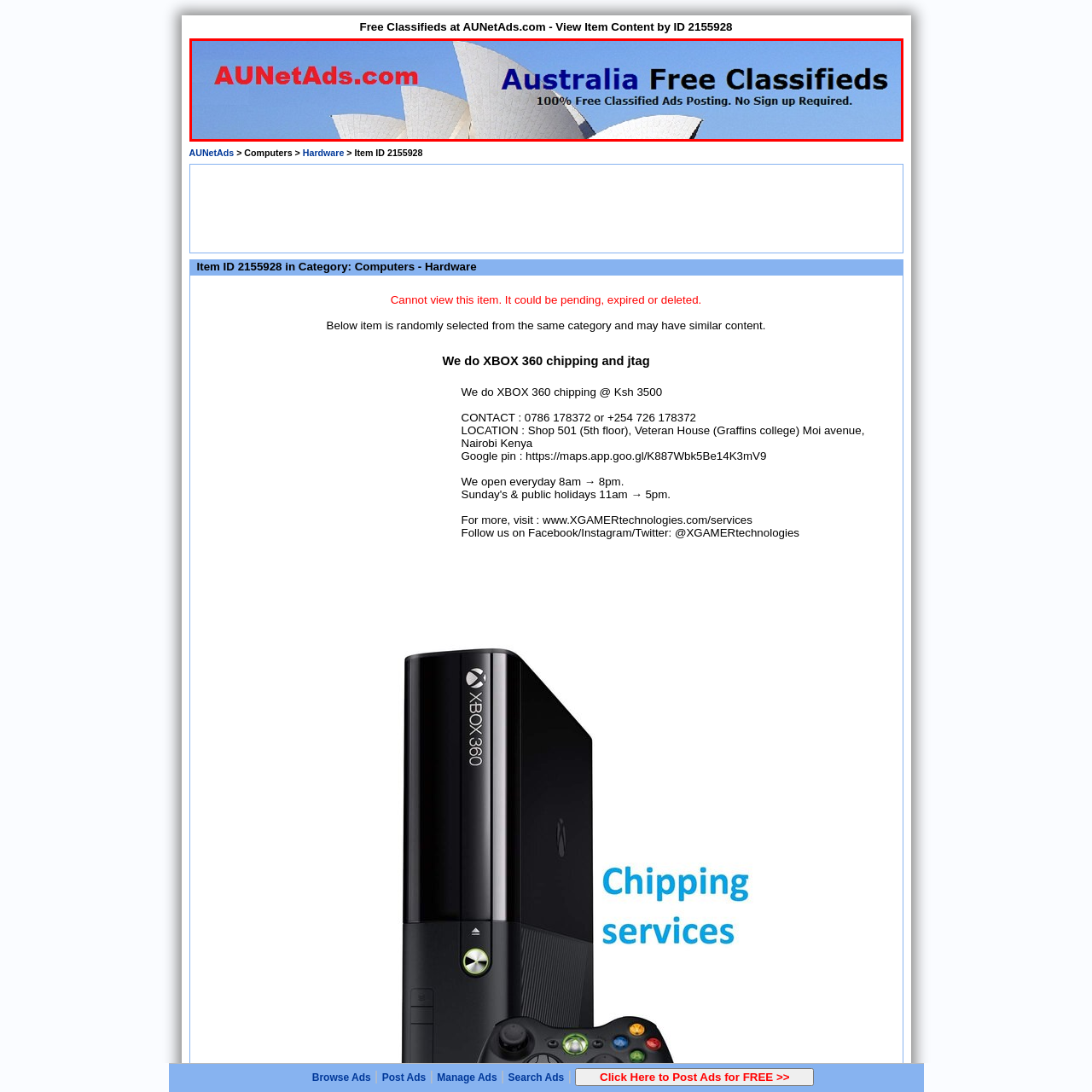Generate a detailed caption for the image within the red outlined area.

The image prominently features the logo of AUNetAds.com, emphasizing its focus on free classified advertisements in Australia. The banner is designed with a vibrant color scheme, showcasing "AUNetAds.com" in bold red lettering, which captures attention, while "Australia Free Classifieds" is displayed in a striking blue font. Beneath these titles, a tagline declares "100% Free Classified Ads Posting. No Sign up Required," highlighting the user-friendly nature of the platform. The backdrop includes a stylized image of a recognizable architectural structure, aligning with the Australian theme and adding visual interest. This advertisement serves as an invitation for users to explore and utilize the services of AUNetAds.com, emphasizing the ease and accessibility of posting classifieds.